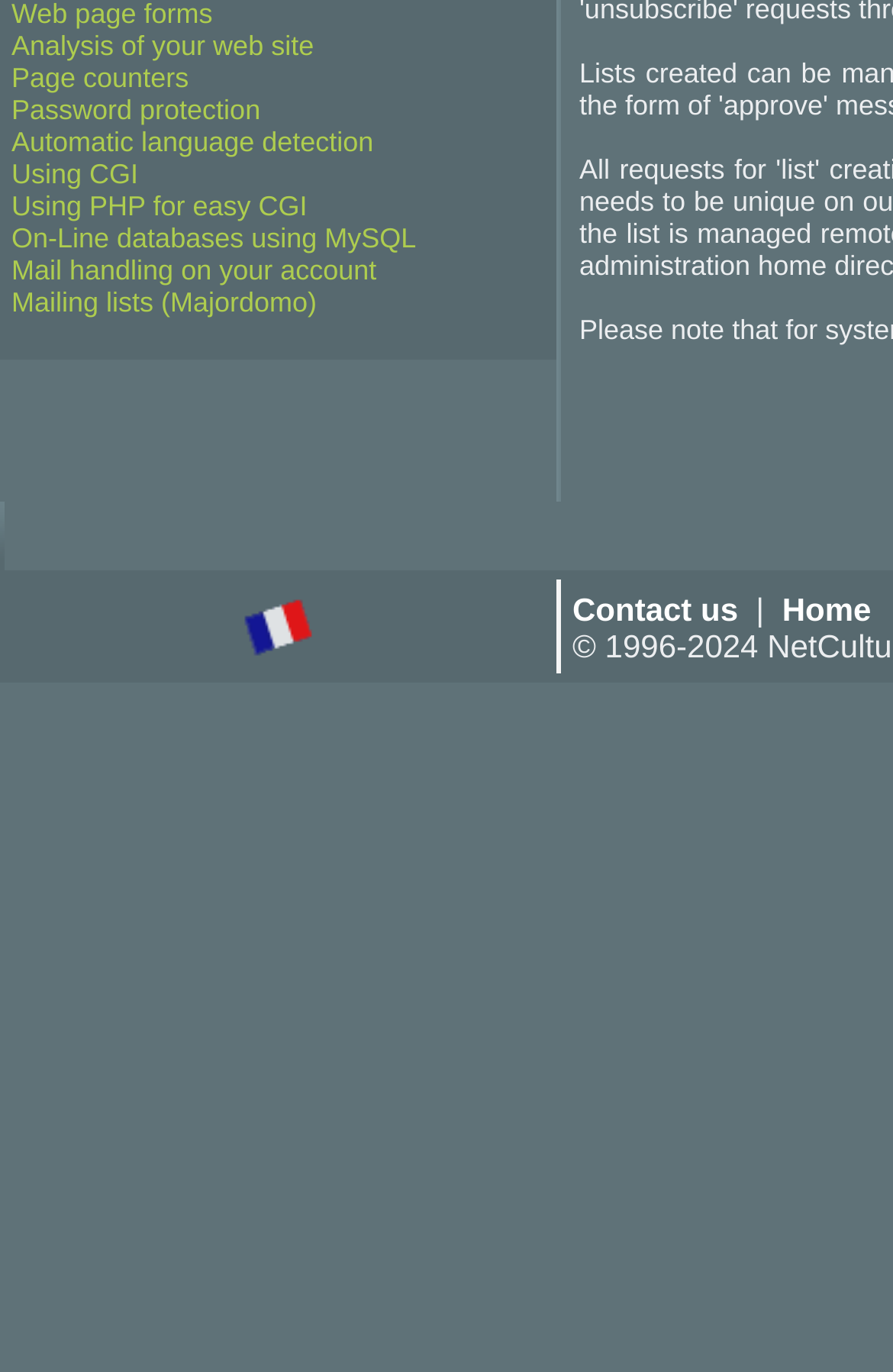Locate the UI element described as follows: "Automatic language detection". Return the bounding box coordinates as four float numbers between 0 and 1 in the order [left, top, right, bottom].

[0.013, 0.092, 0.418, 0.115]